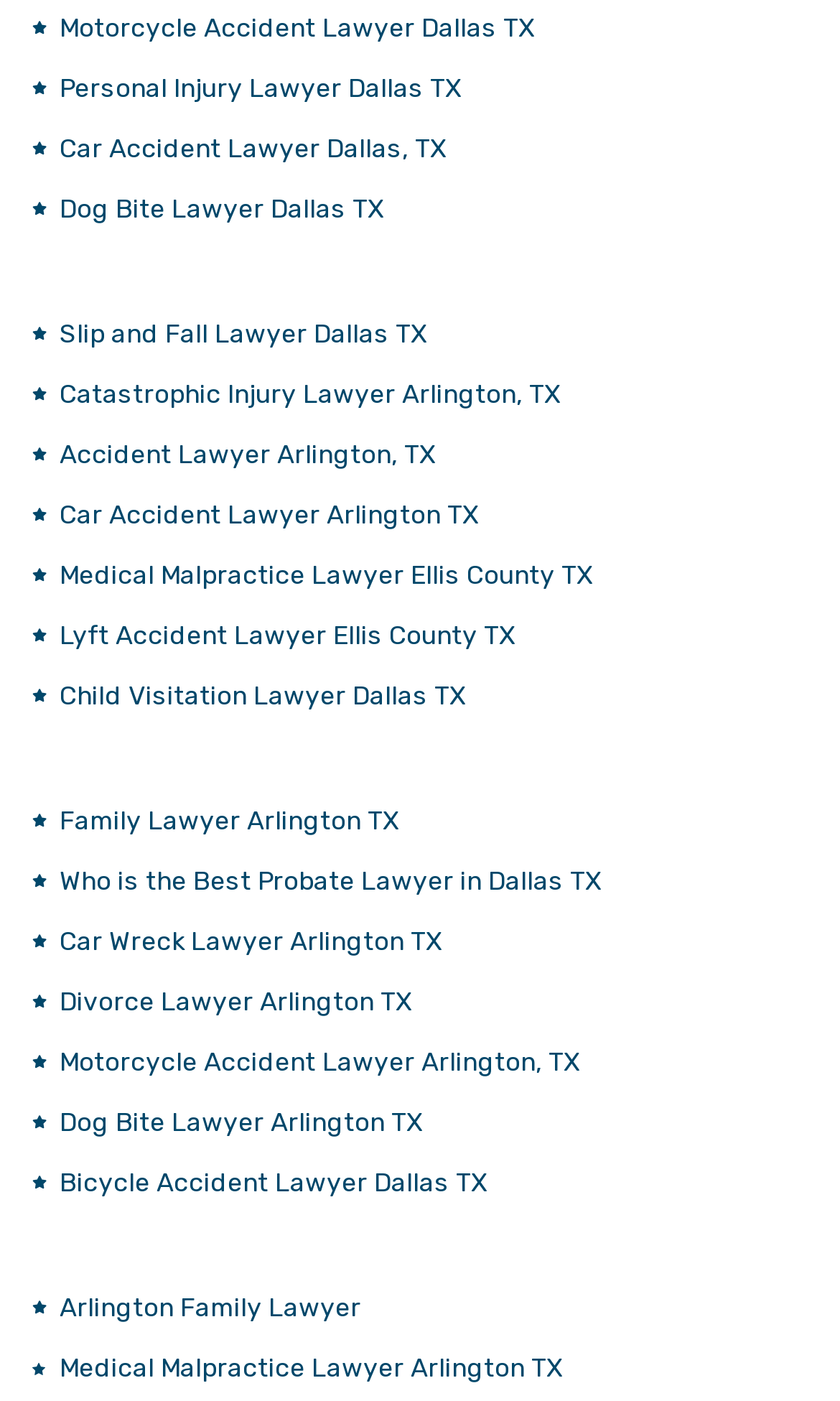What type of lawyers are listed on this webpage?
Based on the visual content, answer with a single word or a brief phrase.

Personal Injury Lawyers